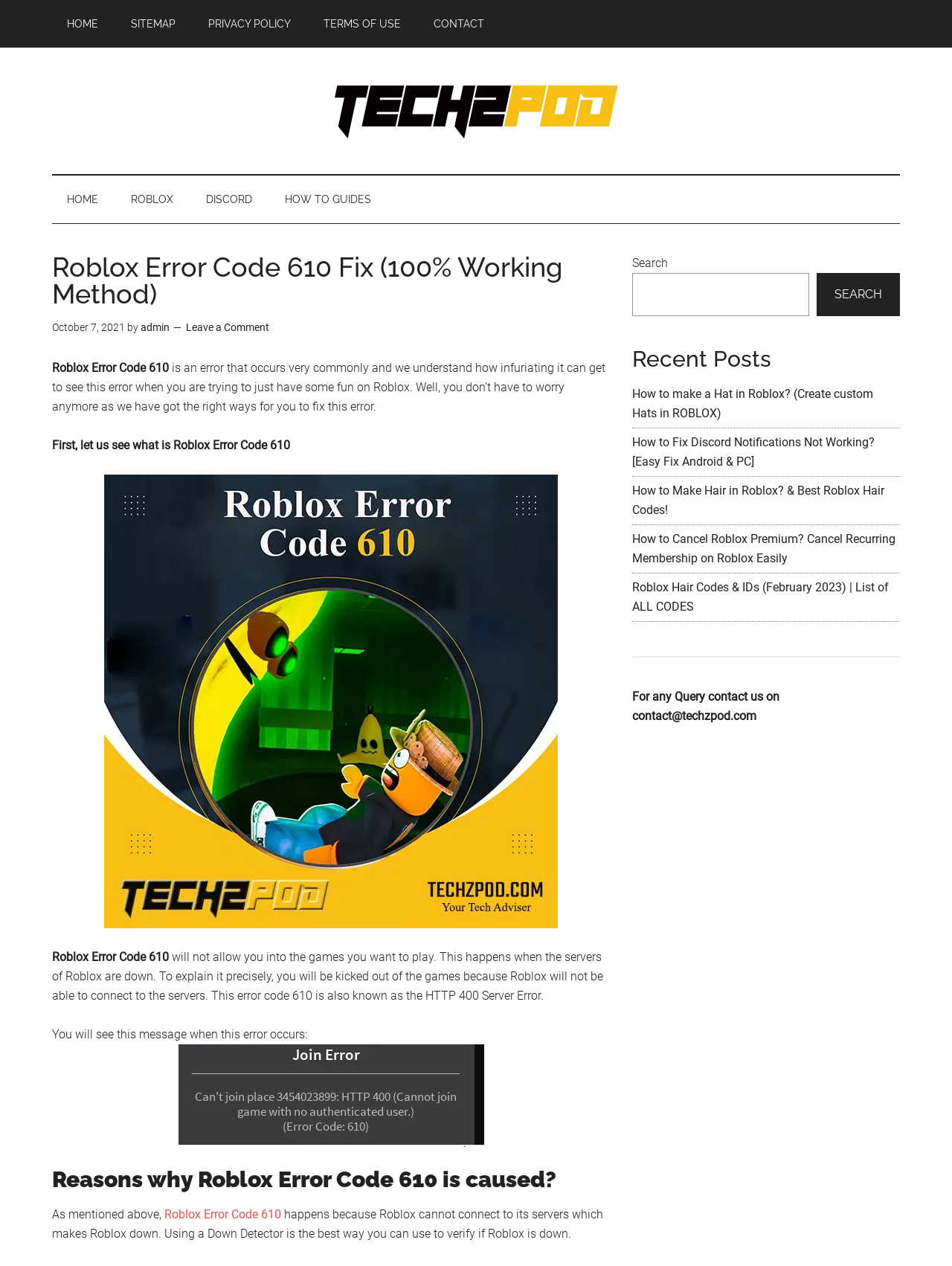Identify the bounding box coordinates for the element you need to click to achieve the following task: "Contact the website administrator". The coordinates must be four float values ranging from 0 to 1, formatted as [left, top, right, bottom].

[0.664, 0.545, 0.819, 0.571]